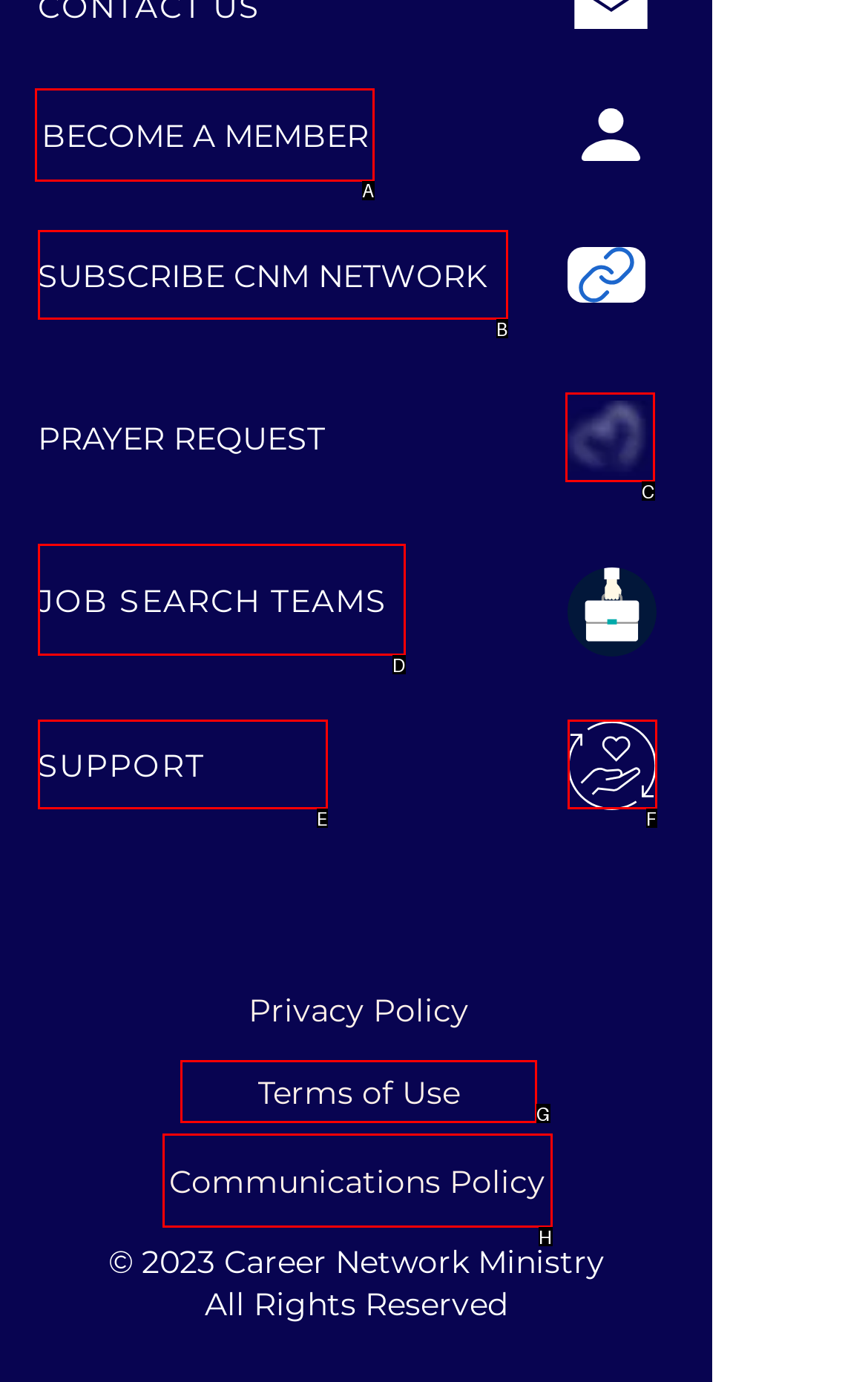From the available options, which lettered element should I click to complete this task: Click Become a Member?

A